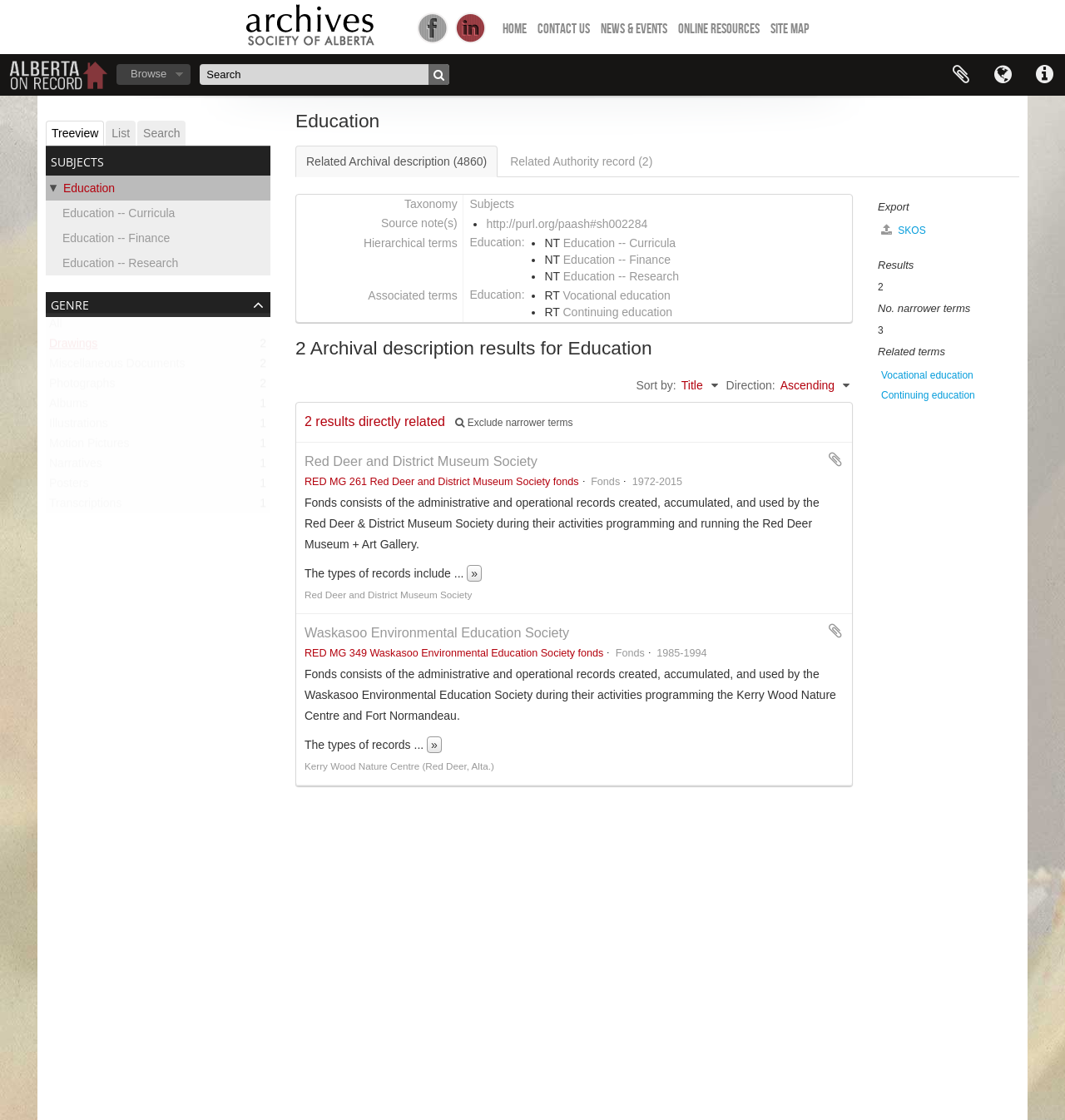Can you find the bounding box coordinates for the UI element given this description: "Fulltext Sources Online"? Provide the coordinates as four float numbers between 0 and 1: [left, top, right, bottom].

None